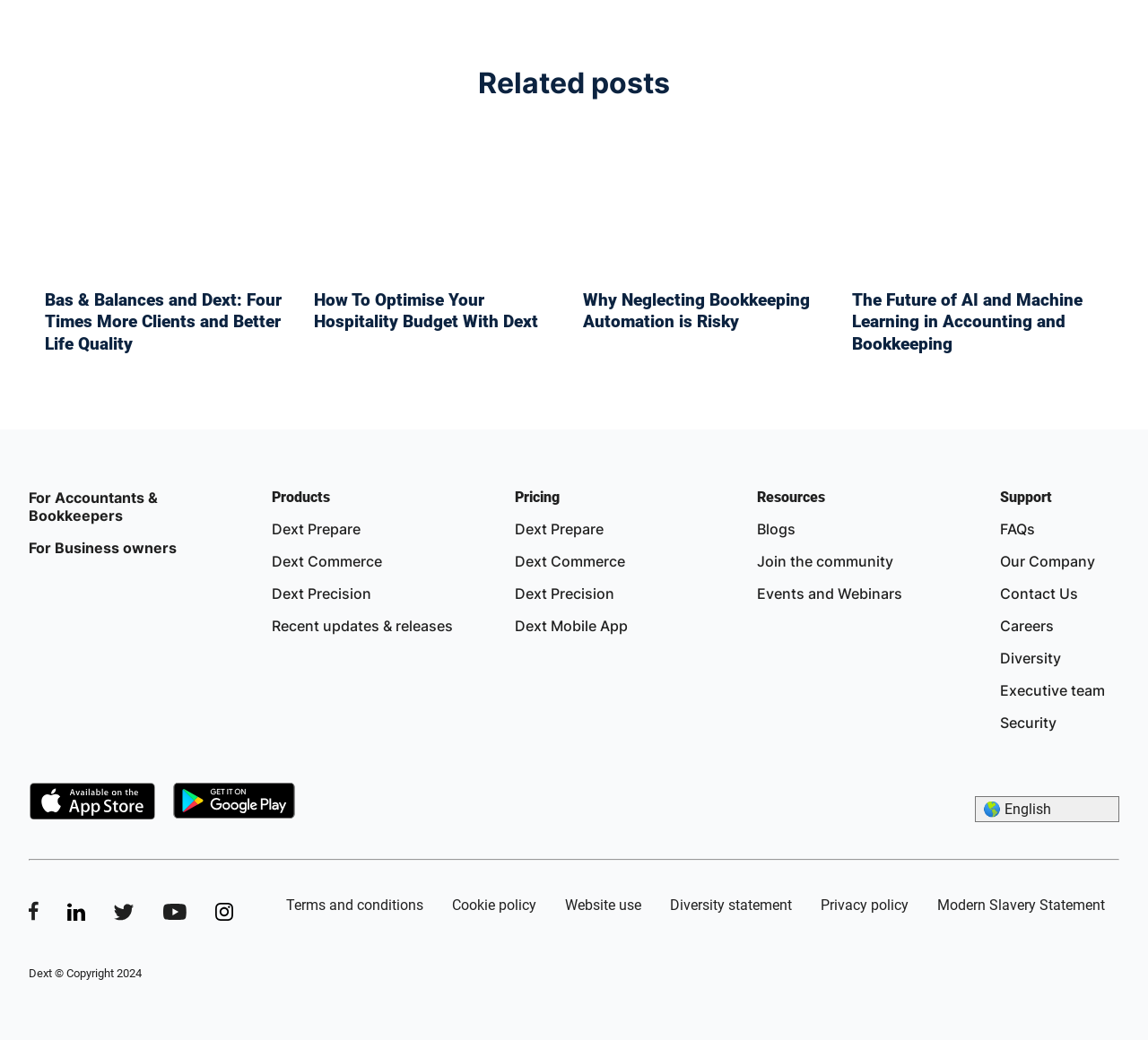Please reply with a single word or brief phrase to the question: 
How many social media platforms are linked on the webpage?

5